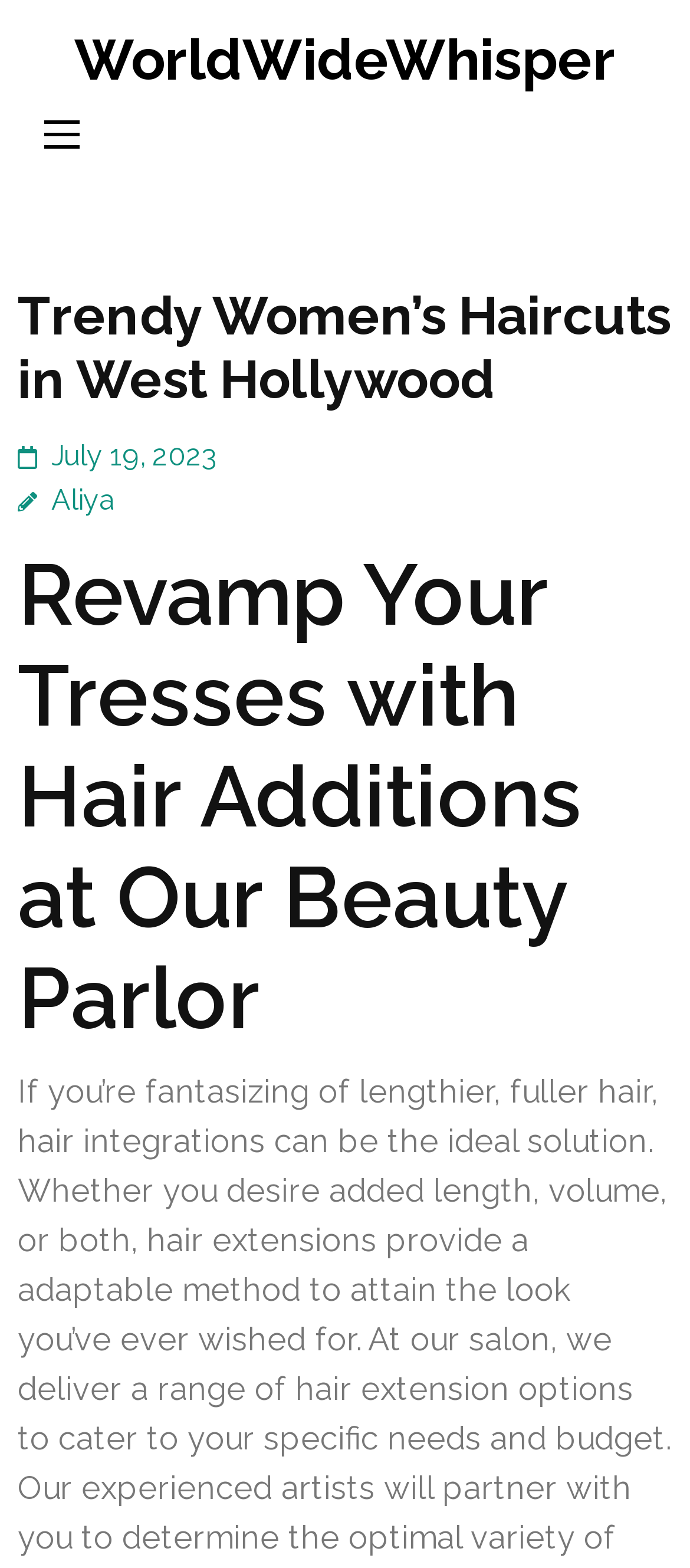Provide the bounding box for the UI element matching this description: "WorldWideWhisper".

[0.108, 0.017, 0.892, 0.059]